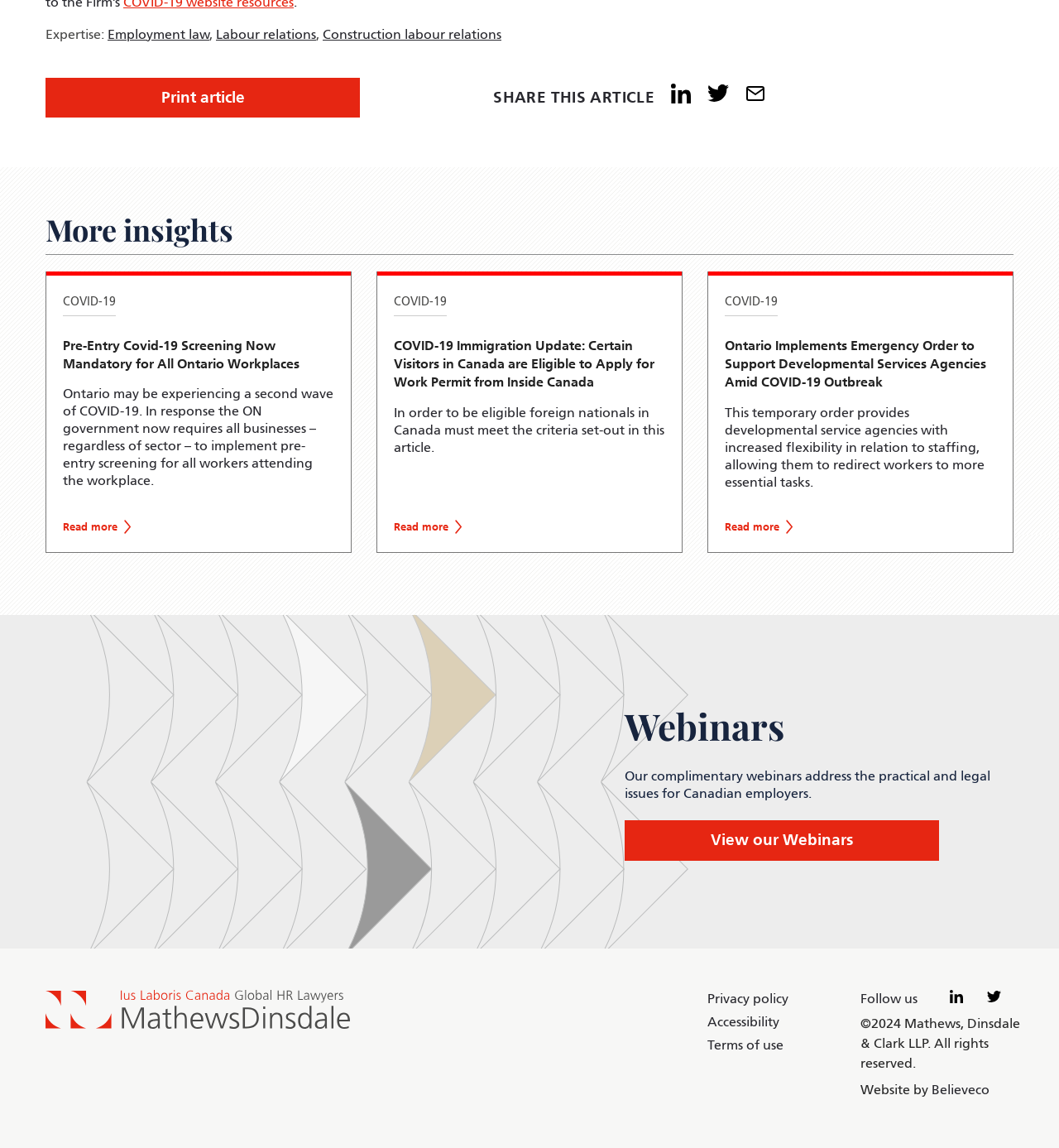Locate the bounding box coordinates of the area you need to click to fulfill this instruction: 'Click on 'Employment law''. The coordinates must be in the form of four float numbers ranging from 0 to 1: [left, top, right, bottom].

[0.102, 0.025, 0.198, 0.036]